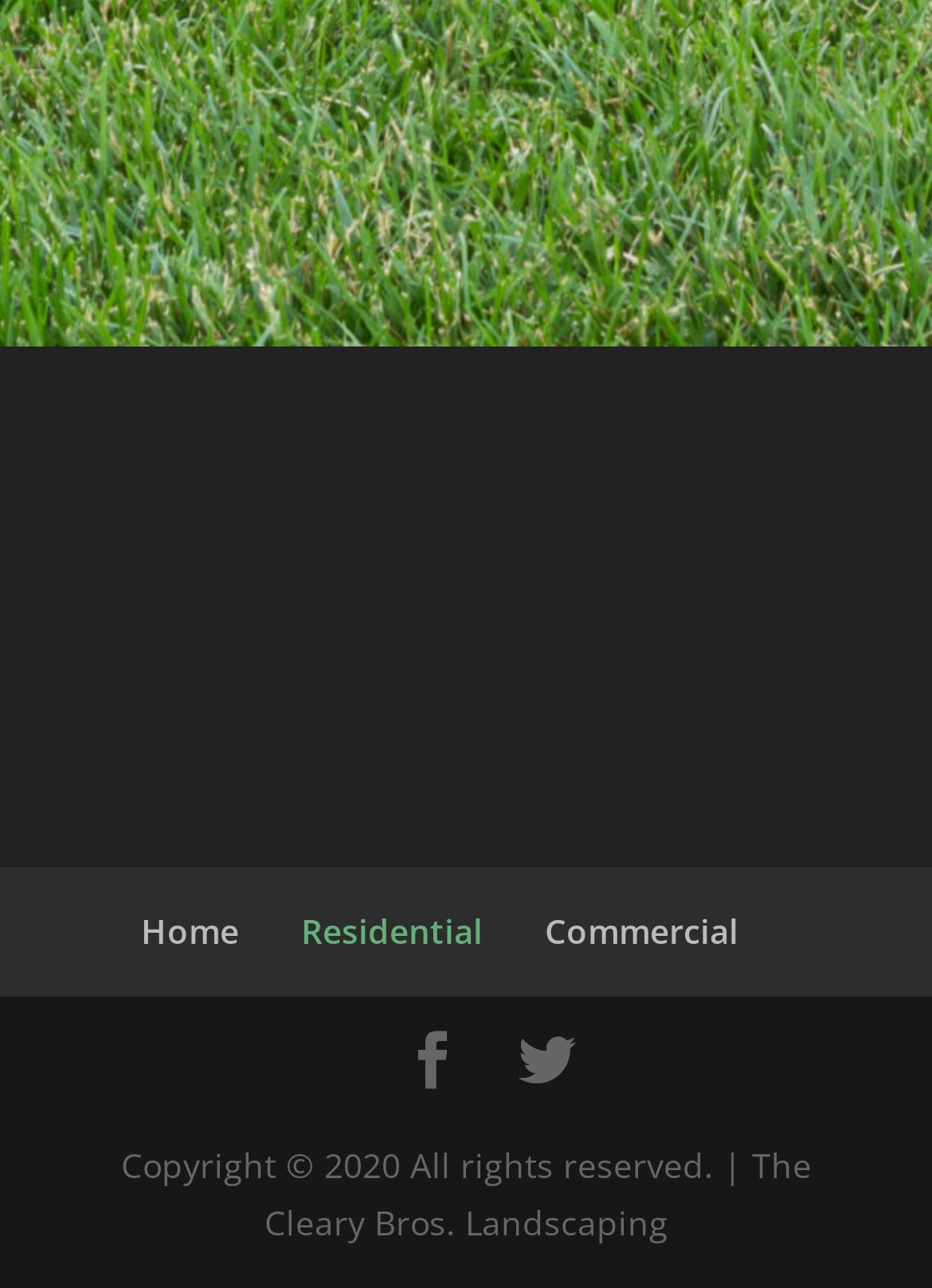Using the given description, provide the bounding box coordinates formatted as (top-left x, top-left y, bottom-right x, bottom-right y), with all values being floating point numbers between 0 and 1. Description: Facebook

[0.433, 0.802, 0.495, 0.848]